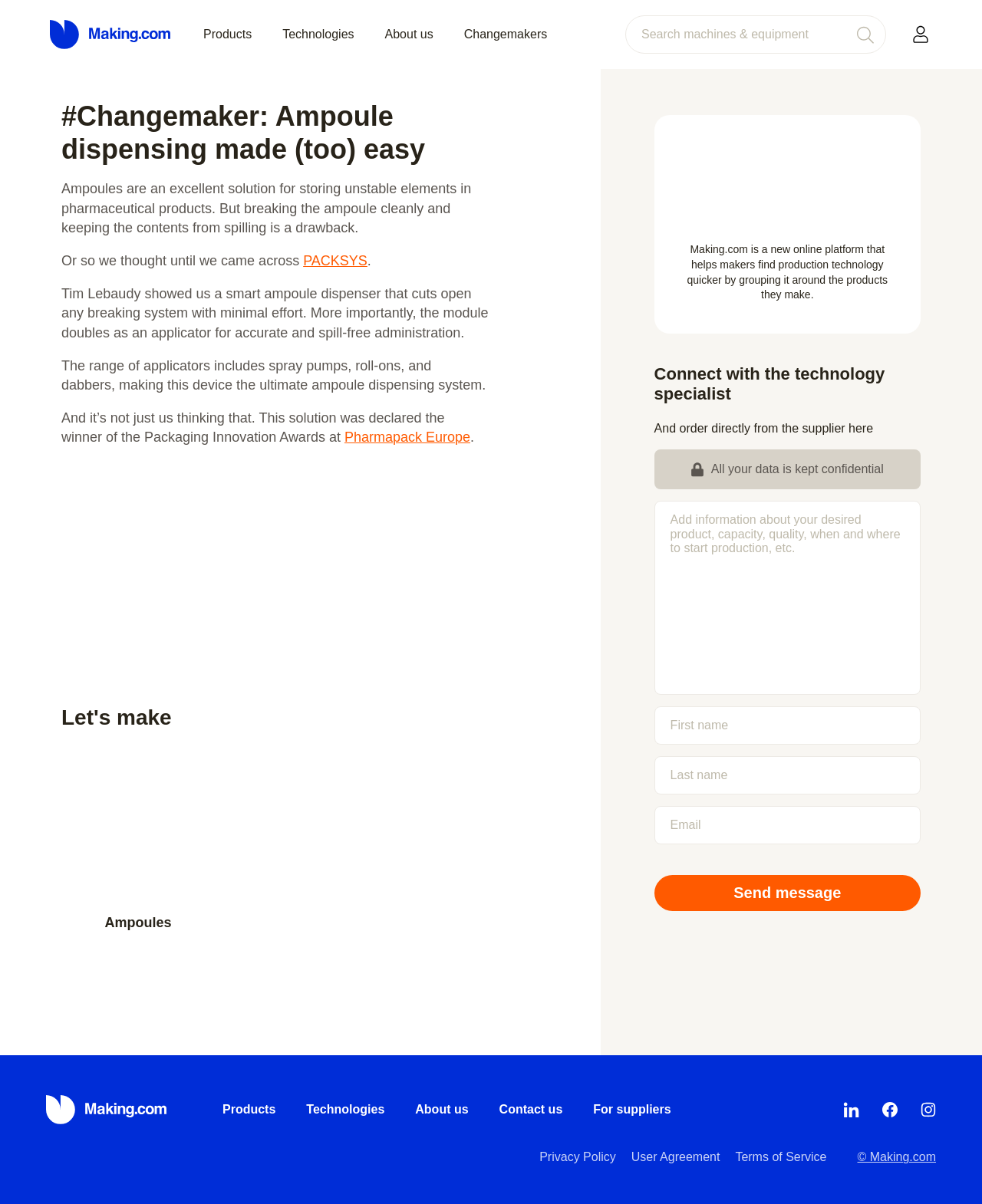What is the main topic of this webpage?
Please provide a comprehensive answer based on the visual information in the image.

Based on the content of the webpage, it appears to be discussing a solution for dispensing ampoules, which are used to store unstable elements in pharmaceutical products. The webpage describes a smart ampoule dispenser that can cut open any breaking system with minimal effort and also serves as an applicator for accurate and spill-free administration.